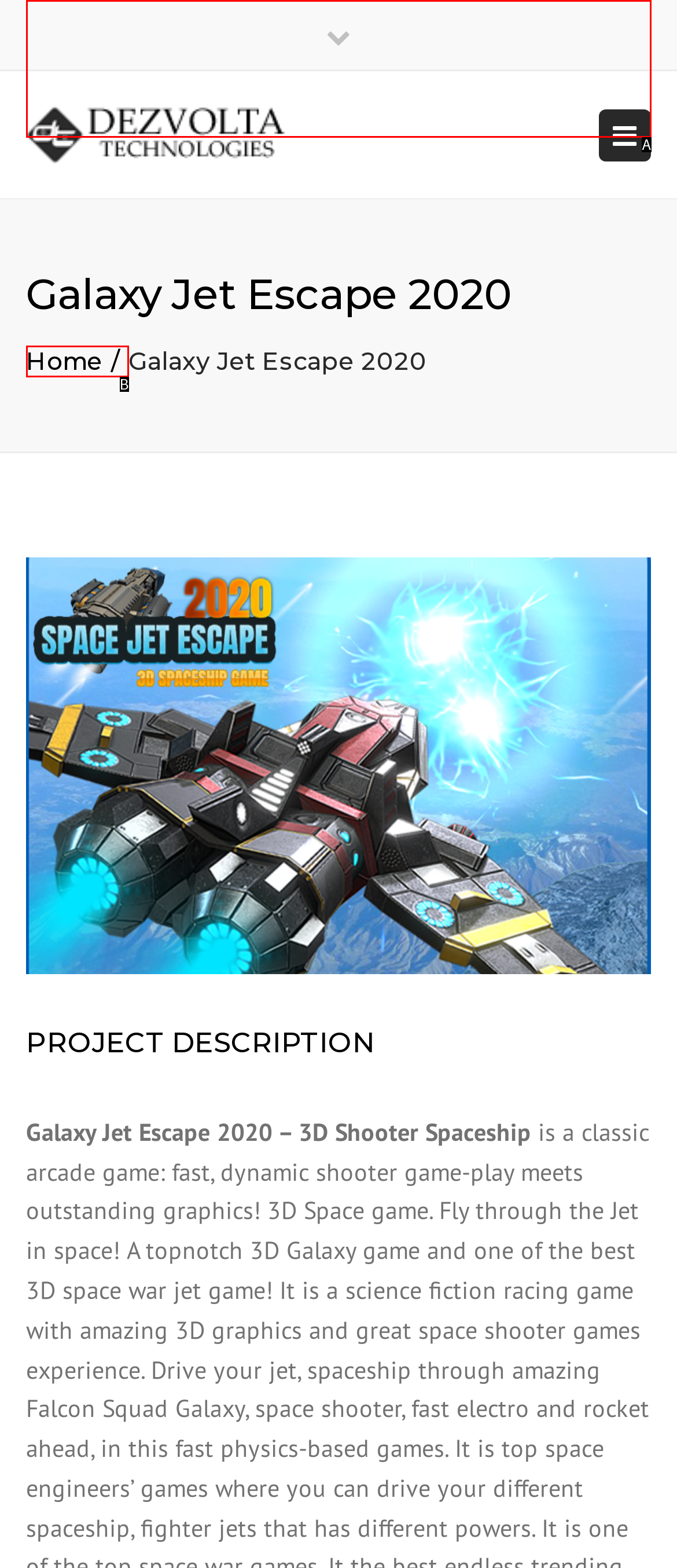Determine the option that best fits the description: name="s" placeholder="type and press ‘enter’"
Reply with the letter of the correct option directly.

A